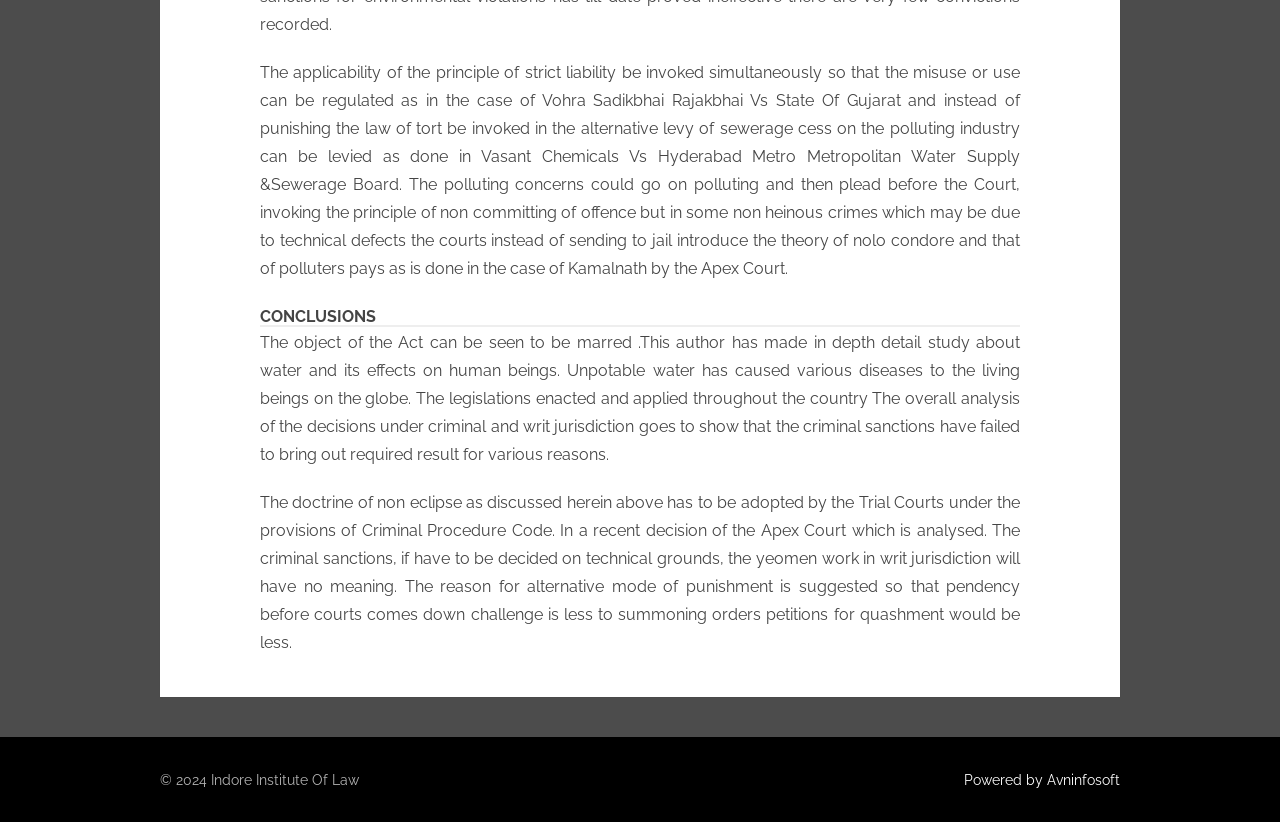From the details in the image, provide a thorough response to the question: What is the name of the institution at the bottom of the page?

The name of the institution mentioned at the bottom of the page is Indore Institute Of Law, which is likely the publisher or owner of the content on the webpage.